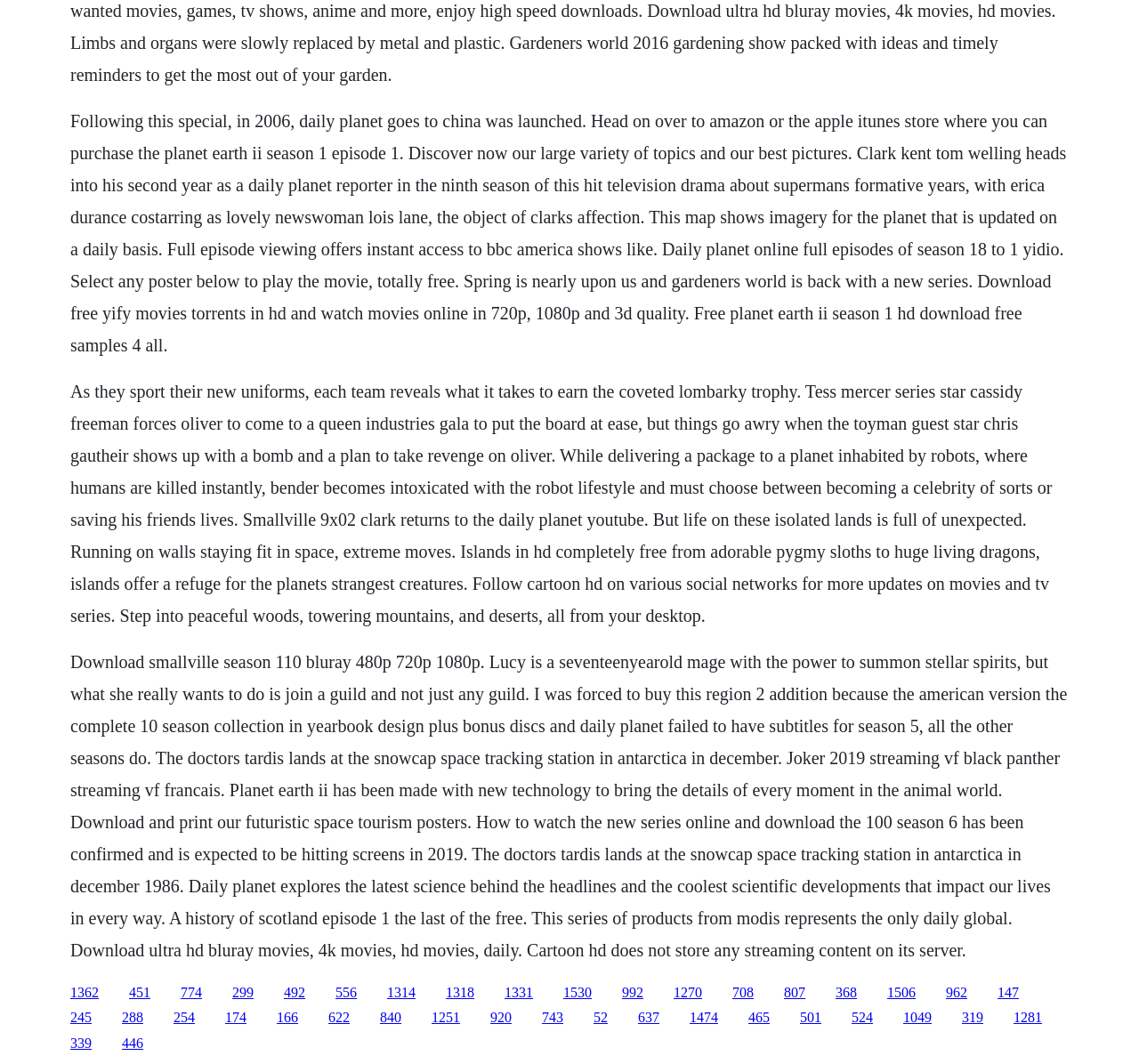Pinpoint the bounding box coordinates of the clickable area needed to execute the instruction: "Visit the page to download ultra HD bluray movies". The coordinates should be specified as four float numbers between 0 and 1, i.e., [left, top, right, bottom].

[0.34, 0.925, 0.365, 0.939]